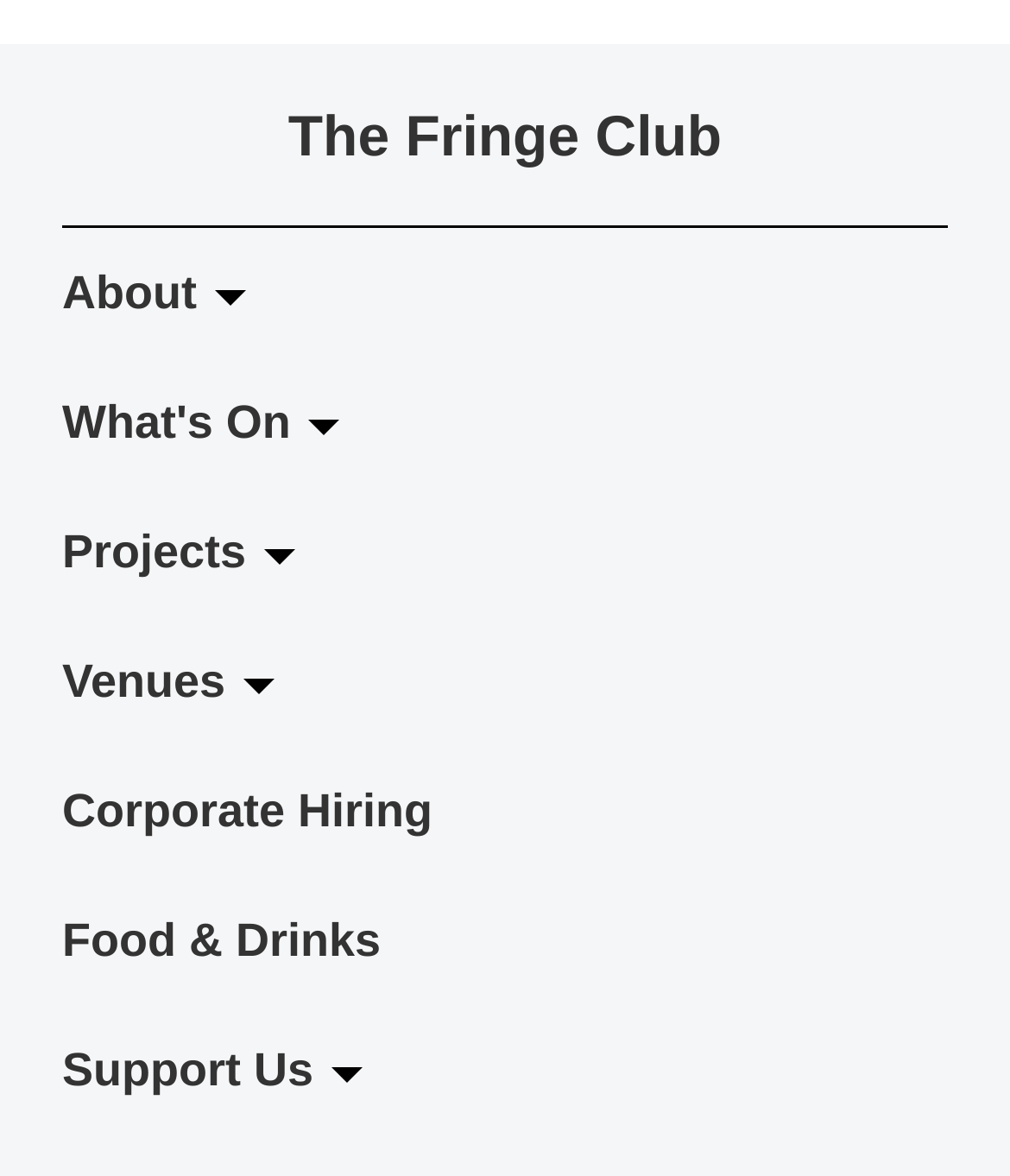Please provide a brief answer to the following inquiry using a single word or phrase:
What is the name of the gallery mentioned on the webpage?

Anita Chan Lai-ling Gallery